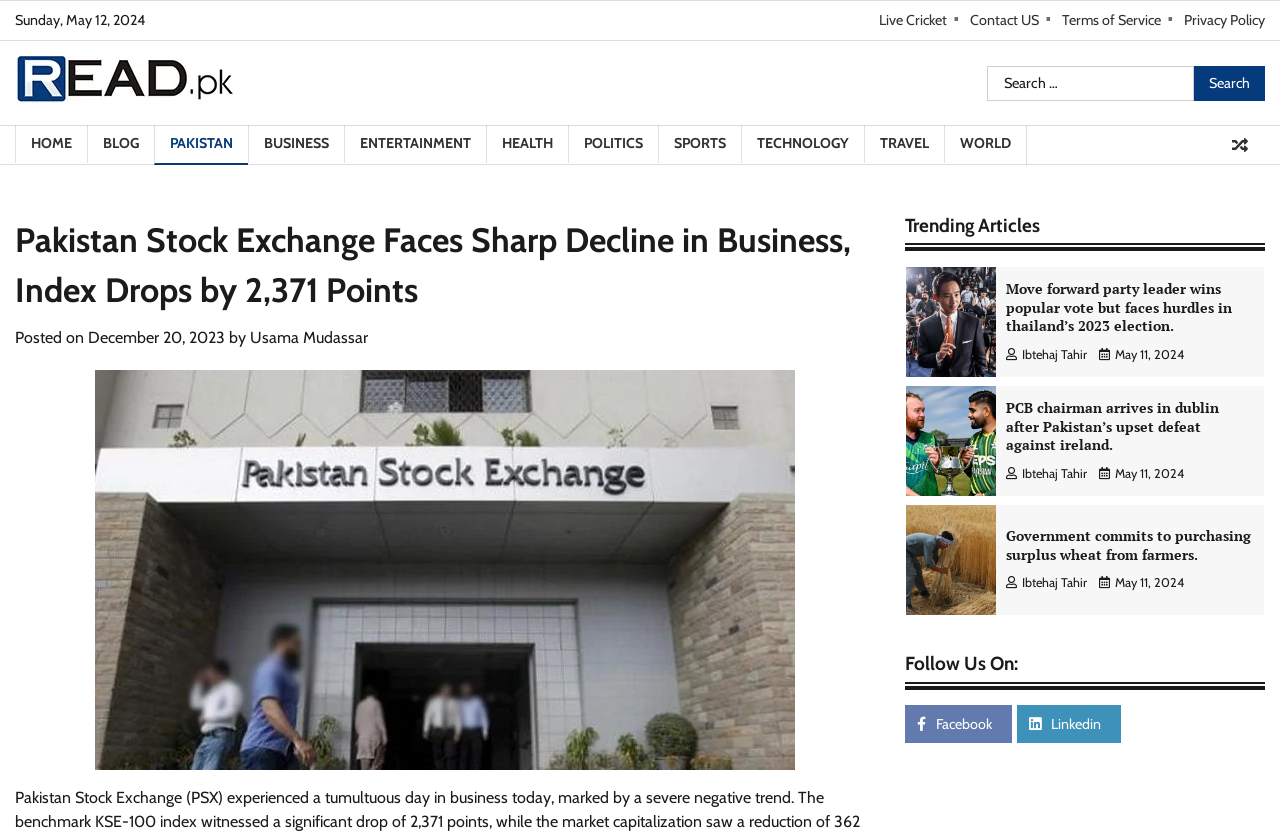What is the title of the main article on the webpage?
Identify the answer in the screenshot and reply with a single word or phrase.

Pakistan Stock Exchange Faces Sharp Decline in Business, Index Drops by 2,371 Points